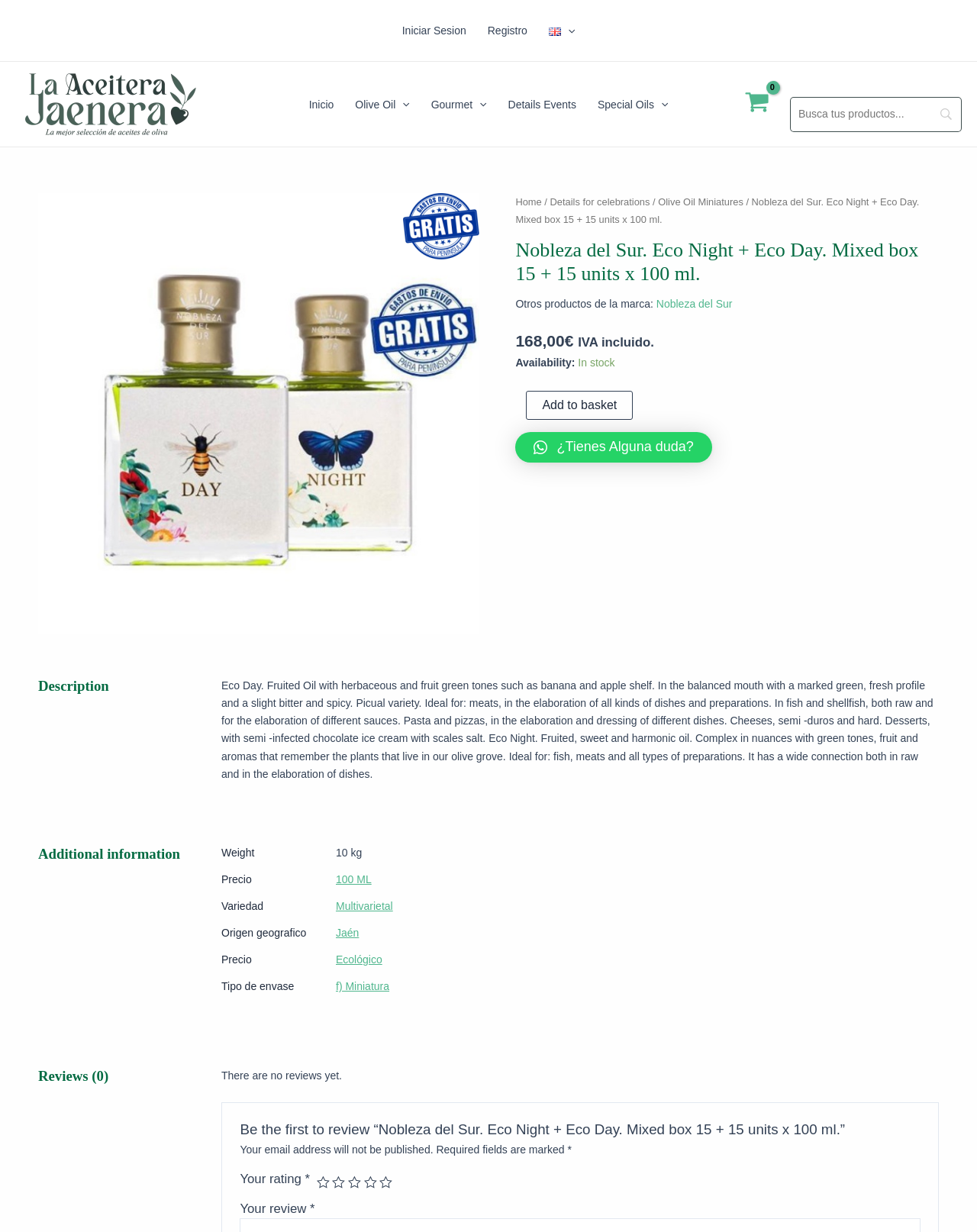Locate the bounding box coordinates of the clickable region to complete the following instruction: "Search for products."

[0.809, 0.078, 0.984, 0.107]